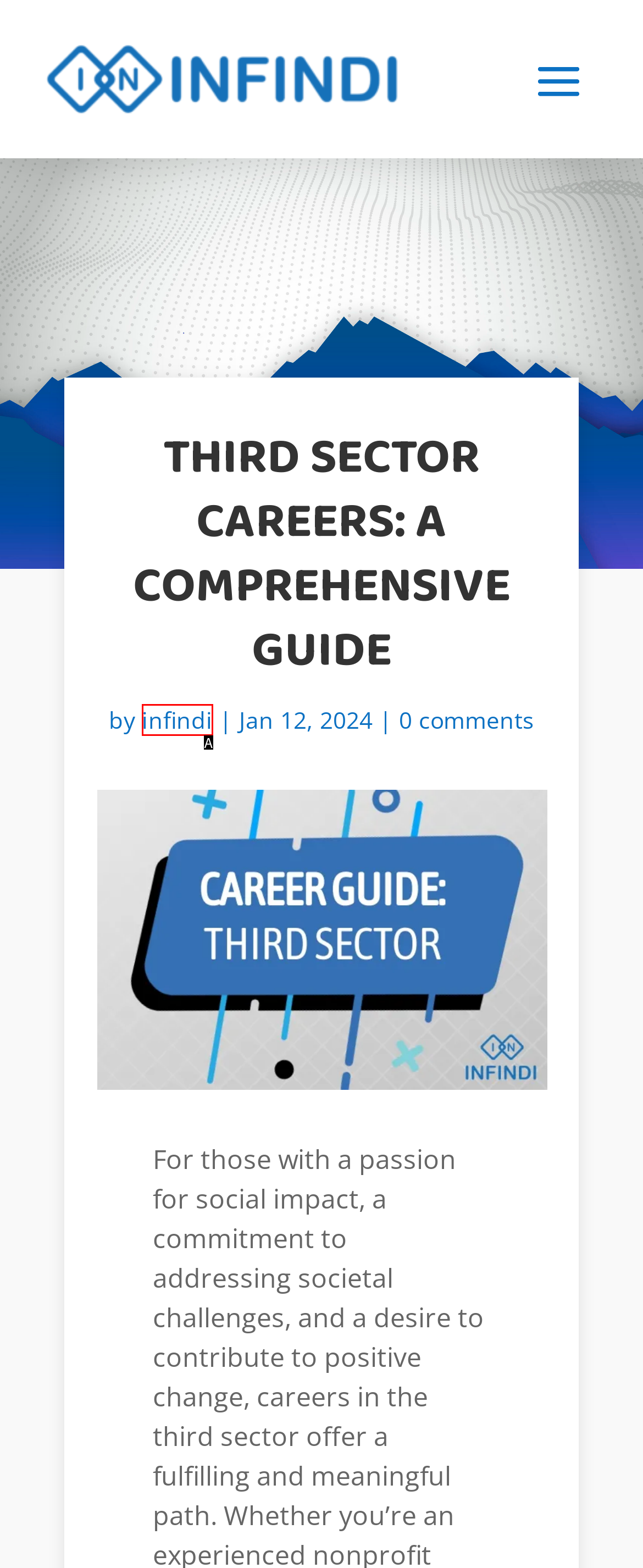Select the letter that corresponds to this element description: infindi
Answer with the letter of the correct option directly.

A